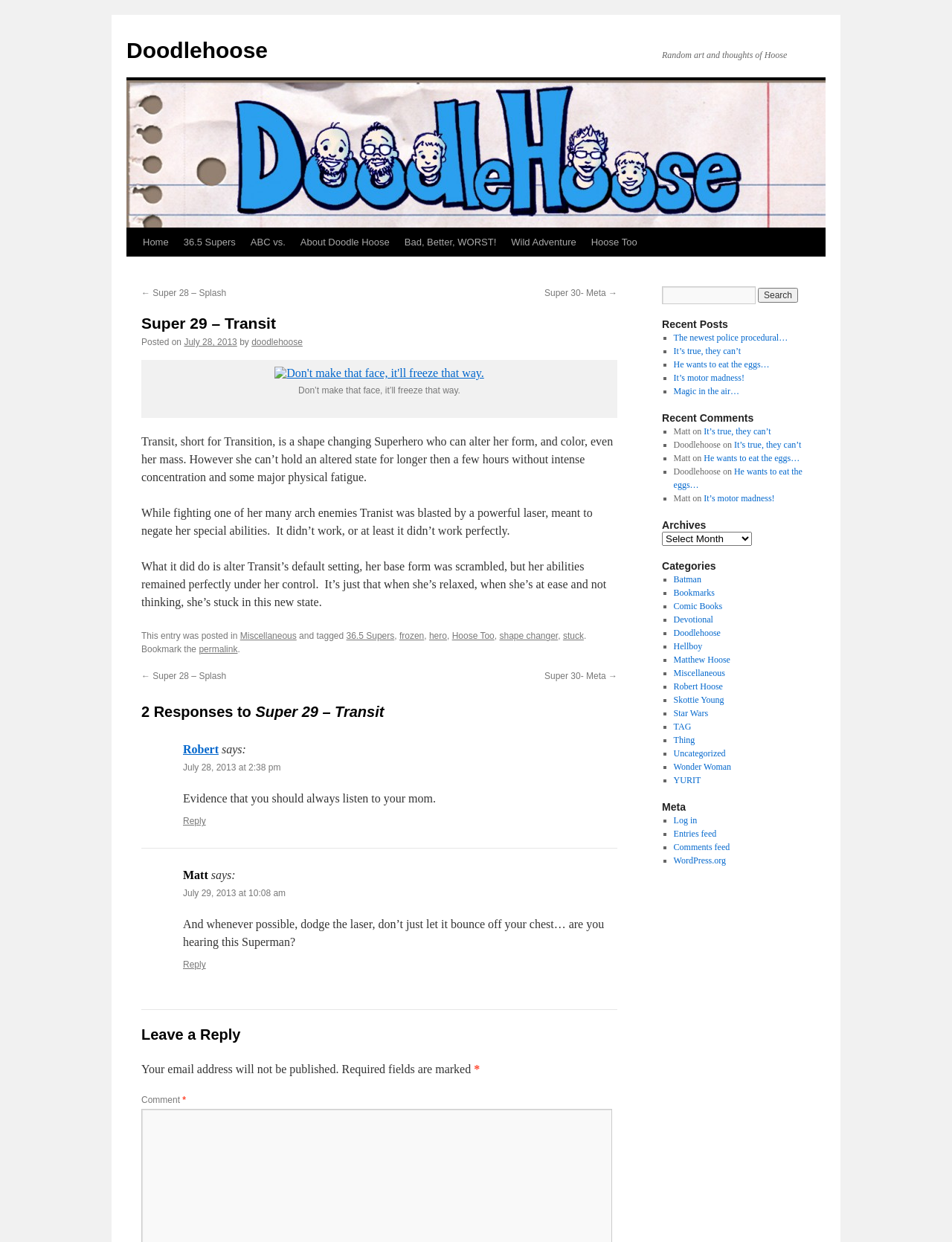Summarize the webpage in an elaborate manner.

The webpage is about a superhero named Transit, who has the ability to change her form, color, and mass. The page is divided into several sections. At the top, there is a navigation menu with links to "Home", "36.5 Supers", "ABC vs.", "About Doodle Hoose", "Bad, Better, WORST!", "Wild Adventure", and "Hoose Too". Below the navigation menu, there is a heading "Super 29 – Transit" followed by a brief description of Transit's powers and a story about how her default setting was scrambled after being blasted by a powerful laser.

To the right of the heading, there is an image with a caption "Don't make that face, it'll freeze that way." Below the image, there are three paragraphs of text describing Transit's abilities and her current situation. 

On the left side of the page, there is a section with links to previous and next posts, "Super 28 – Splash" and "Super 30- Meta", respectively. Below this section, there are two responses to the post from users "Robert" and "Matt", with options to reply to their comments.

Further down the page, there is a section to leave a reply, with a text box and a "Search" button. To the right of this section, there are two columns. The left column has a heading "Recent Posts" with a list of five recent posts, each with a brief description and a link to the full post. The right column has a heading "Recent Comments" with a list of three recent comments, each with the commenter's name, the post they commented on, and a link to the full comment.

At the very bottom of the page, there is a complementary section with a search box and a button.